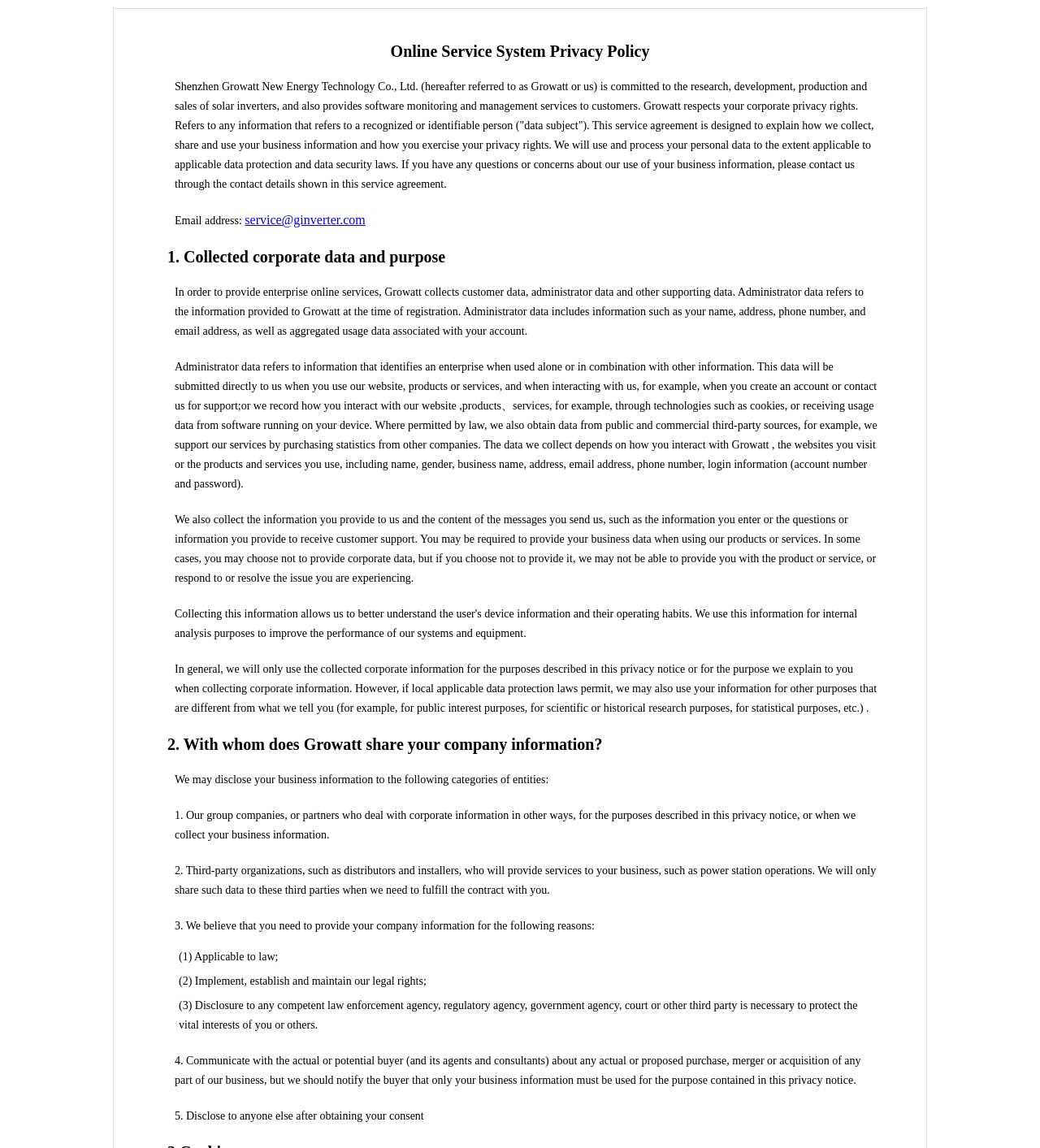Using the information shown in the image, answer the question with as much detail as possible: What is the email address to contact for questions or concerns about Growatt's use of business information?

I found the email address in the StaticText element with the text 'Email address:' and the corresponding email address is 'service@ginverter.com'.